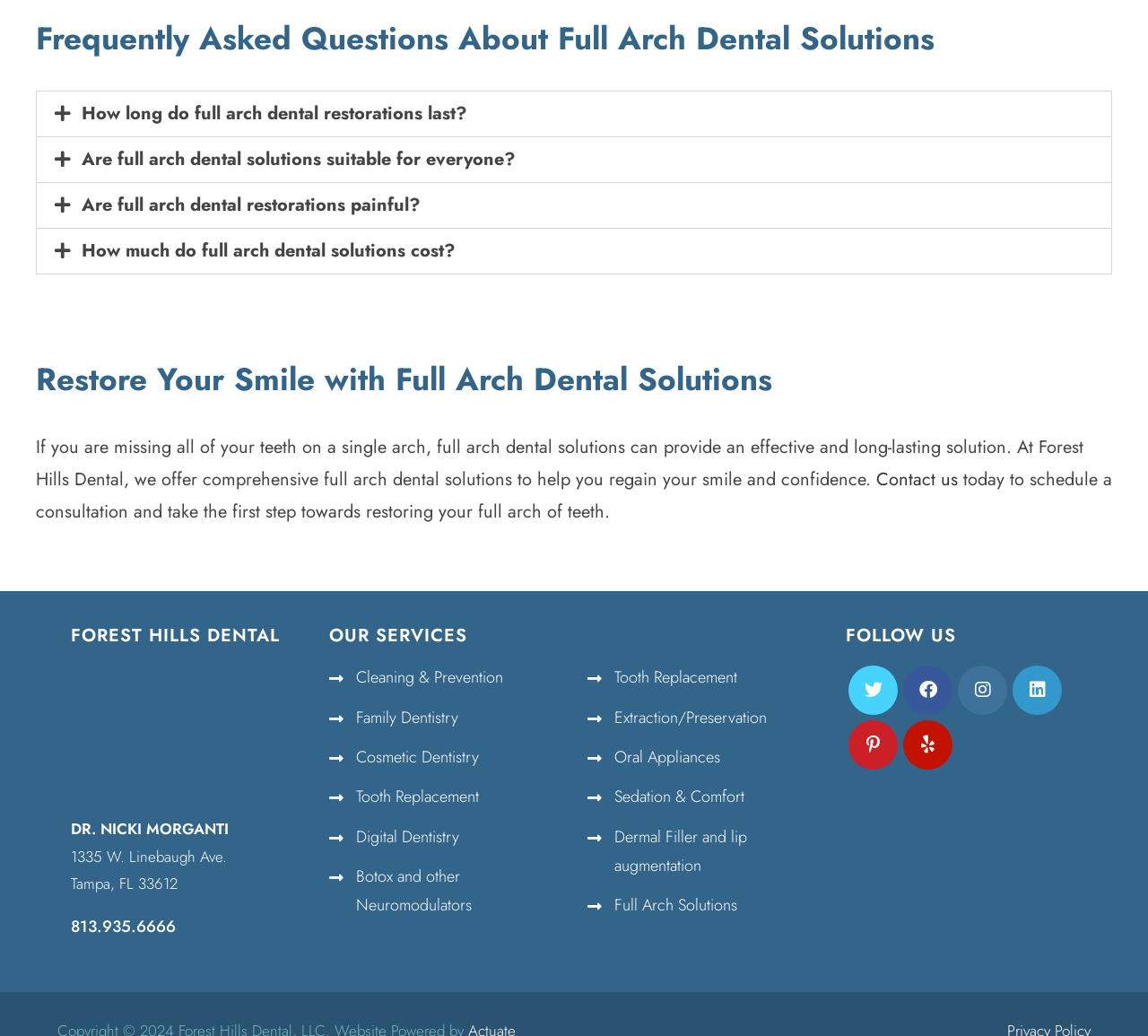Determine the bounding box coordinates (top-left x, top-left y, bottom-right x, bottom-right y) of the UI element described in the following text: Oral Appliances

[0.535, 0.719, 0.627, 0.742]